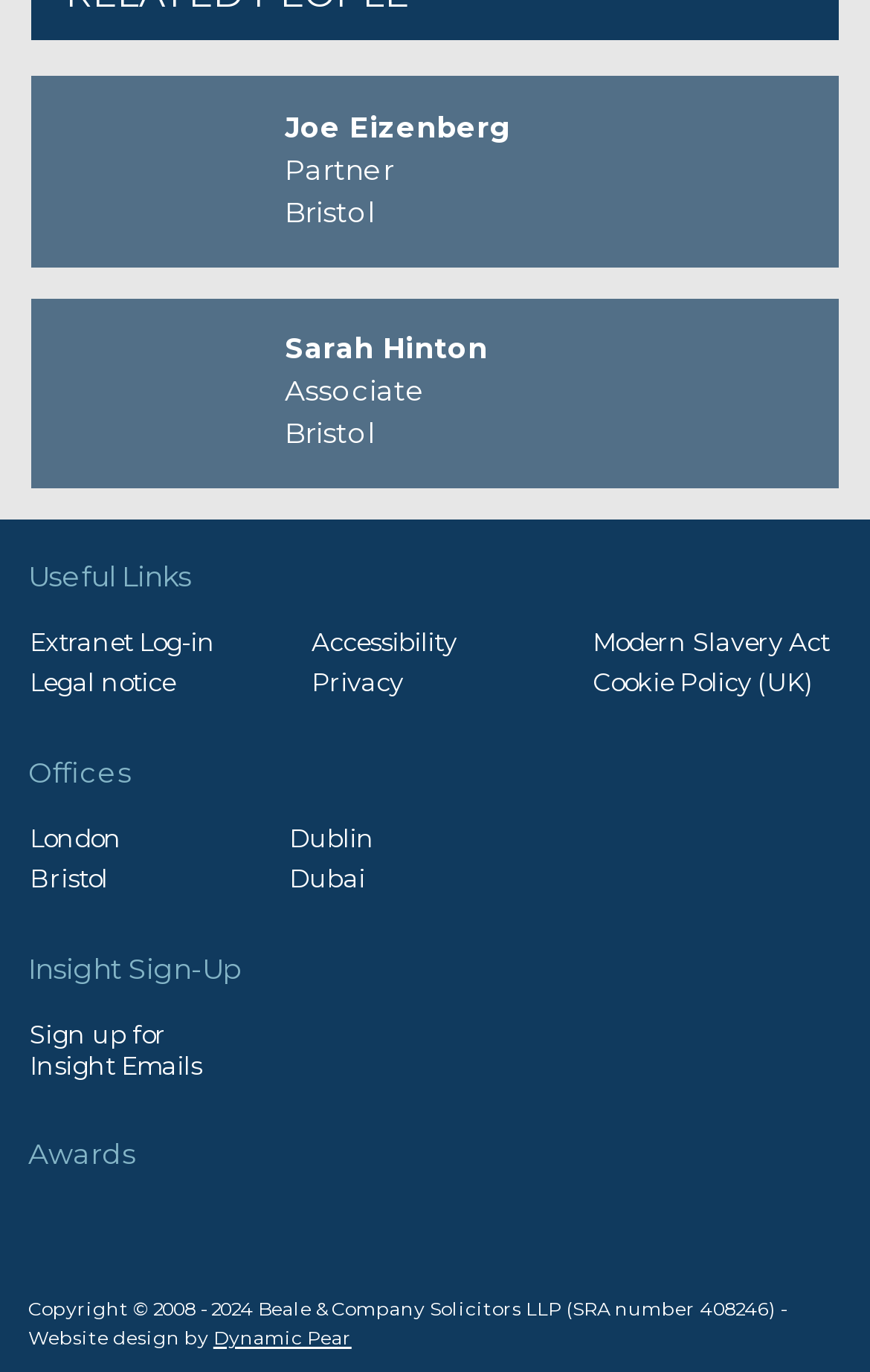Please specify the bounding box coordinates for the clickable region that will help you carry out the instruction: "View the Legal notice".

[0.034, 0.486, 0.201, 0.509]